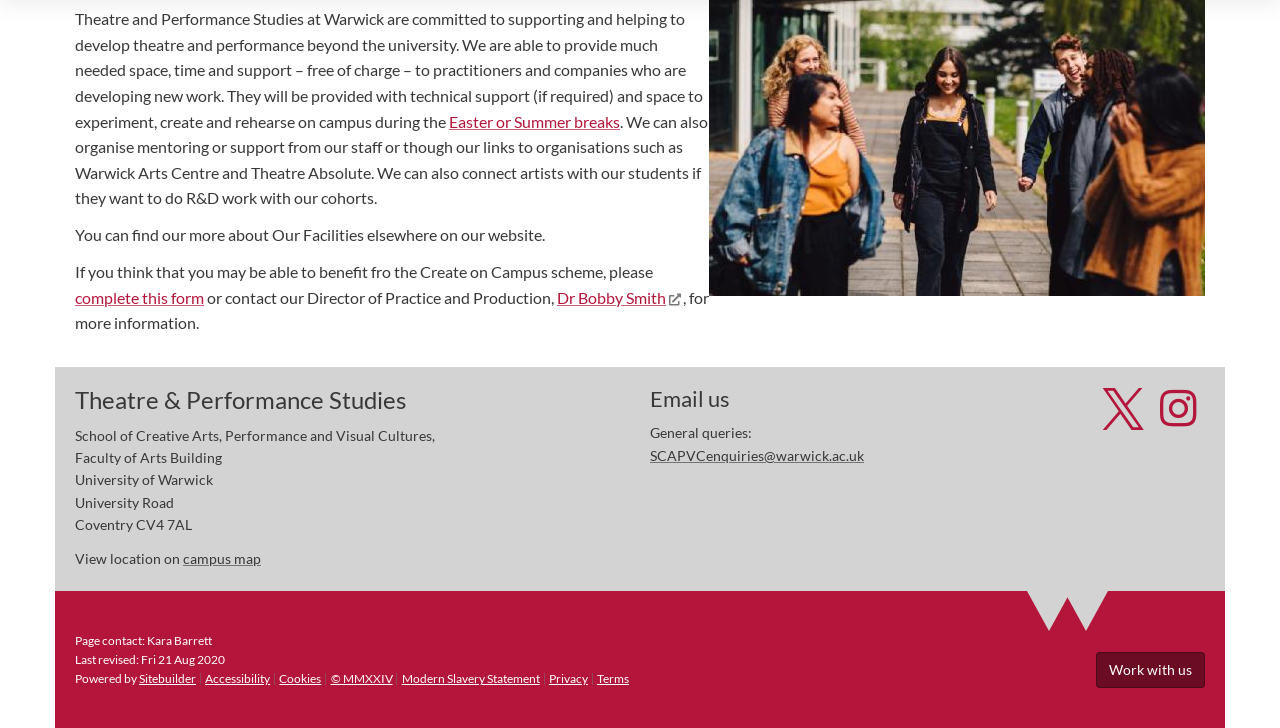Determine the coordinates of the bounding box for the clickable area needed to execute this instruction: "view location on campus map".

[0.143, 0.755, 0.204, 0.778]